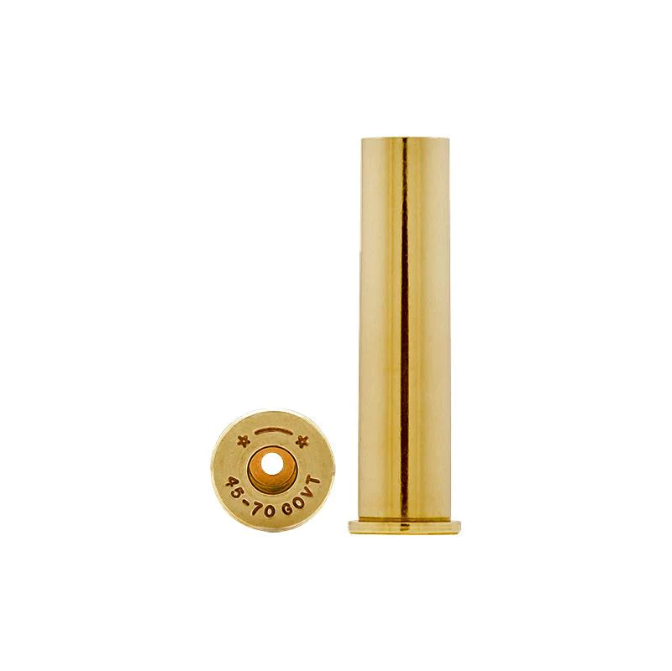How many cartridge cases are available for bulk purchase?
Please provide a single word or phrase in response based on the screenshot.

500